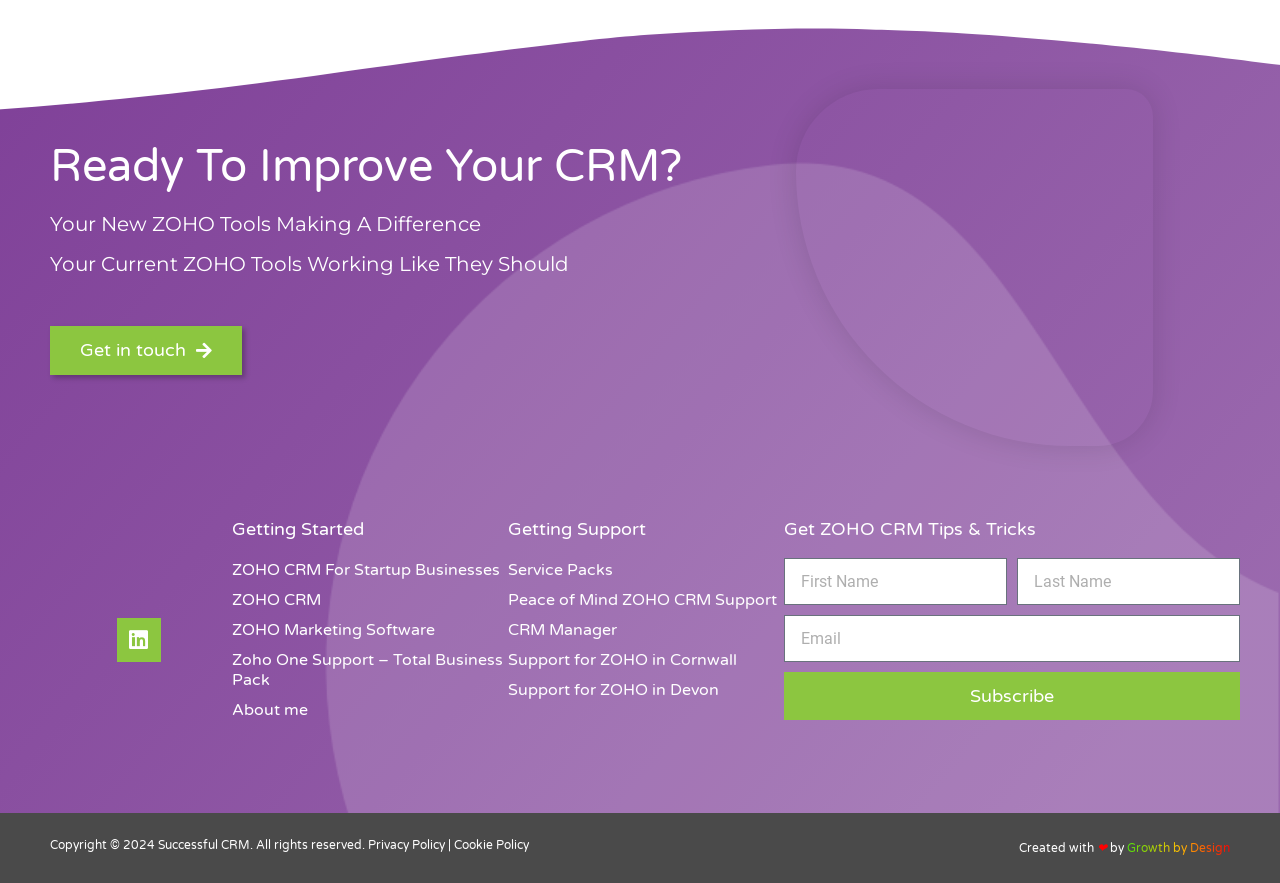What is the purpose of the 'Service Packs' link?
Provide a short answer using one word or a brief phrase based on the image.

Get support